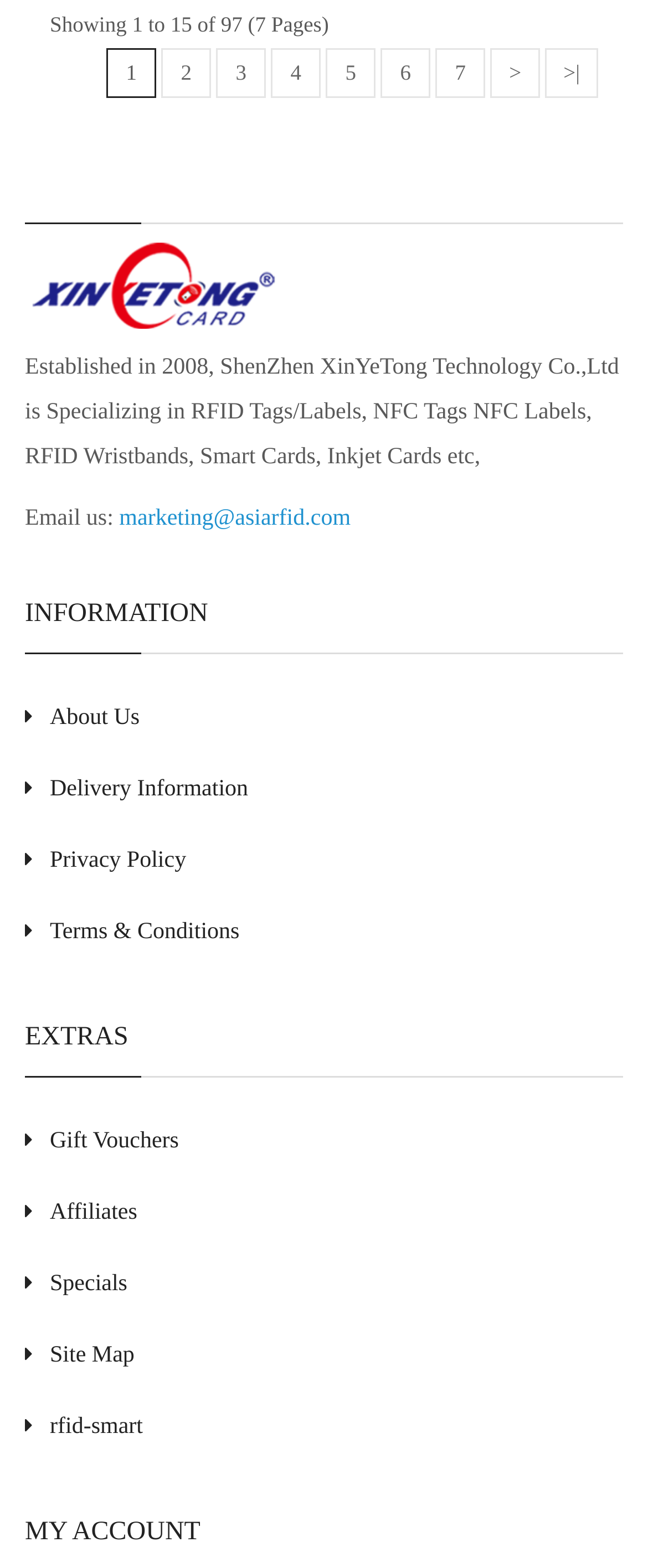What is the last item in the EXTRAS section?
Based on the image, respond with a single word or phrase.

Site Map